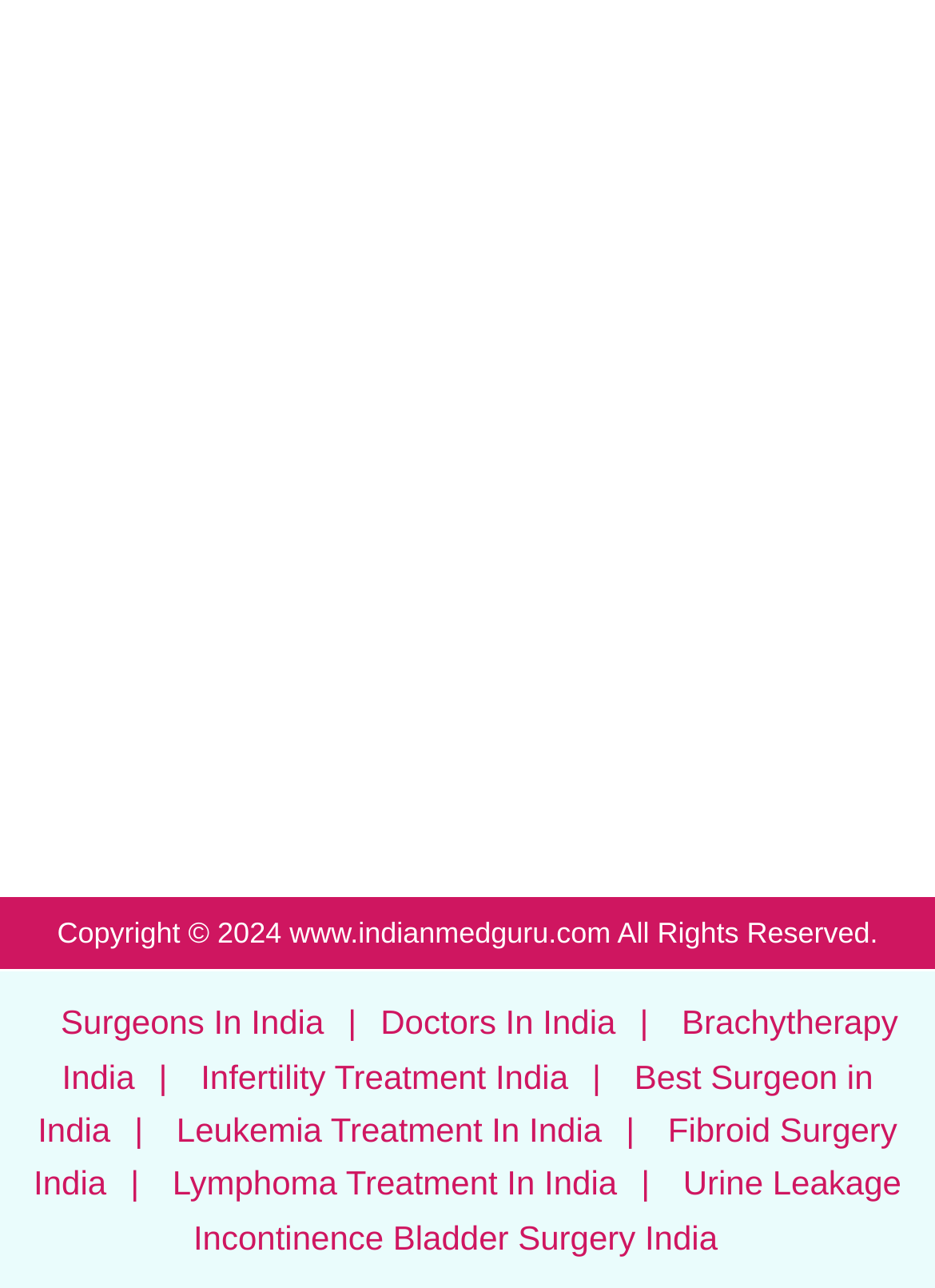Give the bounding box coordinates for the element described by: "Surgeons In India".

[0.039, 0.779, 0.372, 0.809]